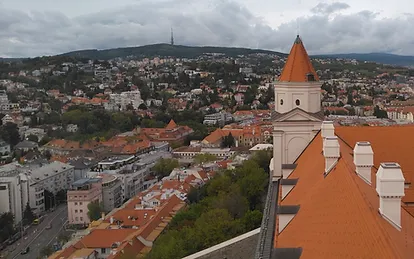Answer the question using only one word or a concise phrase: What is the mix of rooftops in the foreground?

Terracotta